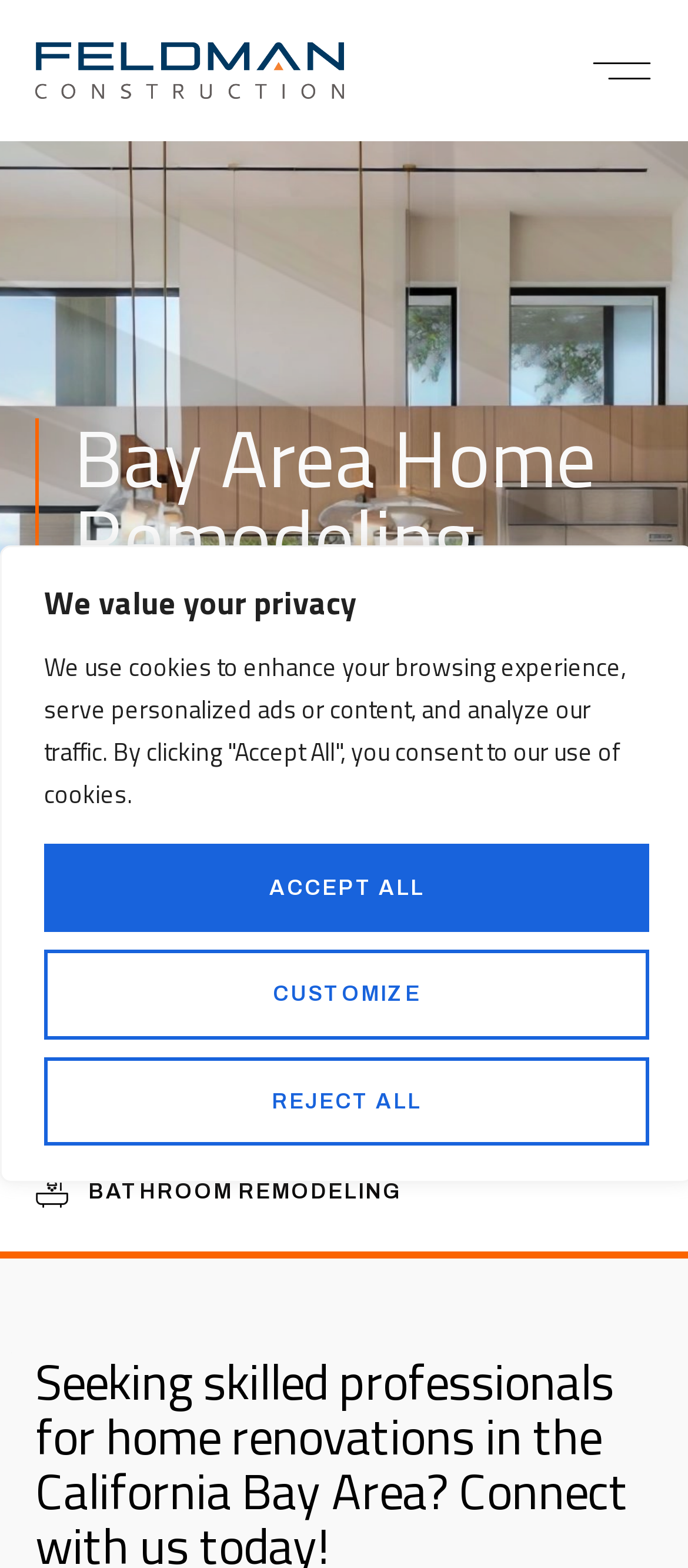Please identify the bounding box coordinates of the element that needs to be clicked to perform the following instruction: "Toggle the menu".

[0.846, 0.028, 0.962, 0.062]